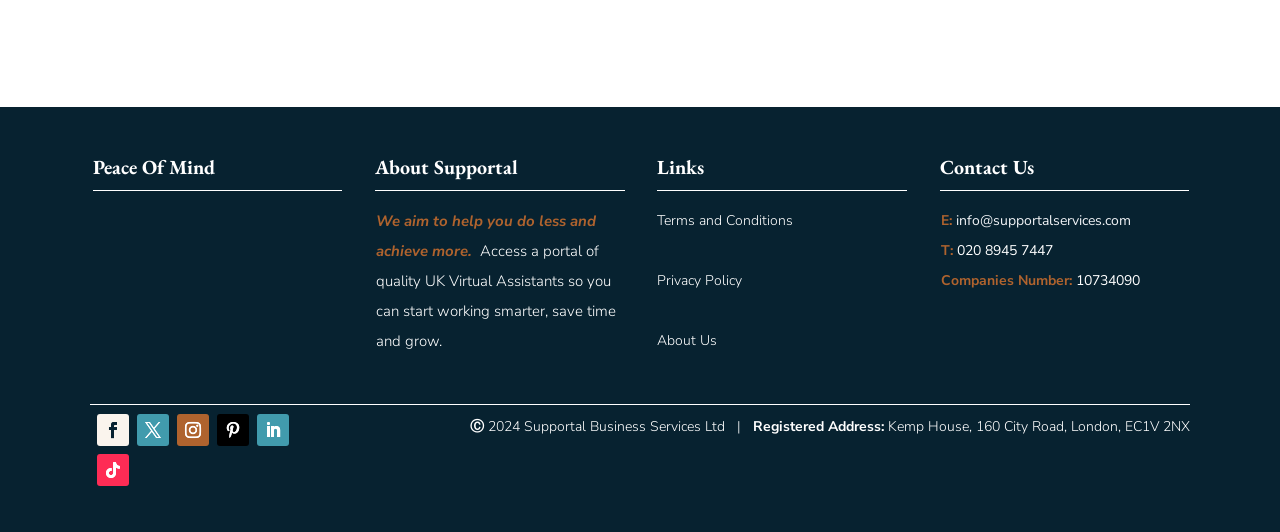What type of information is provided in the 'About Supportal' section?
Please answer the question with a single word or phrase, referencing the image.

Company description